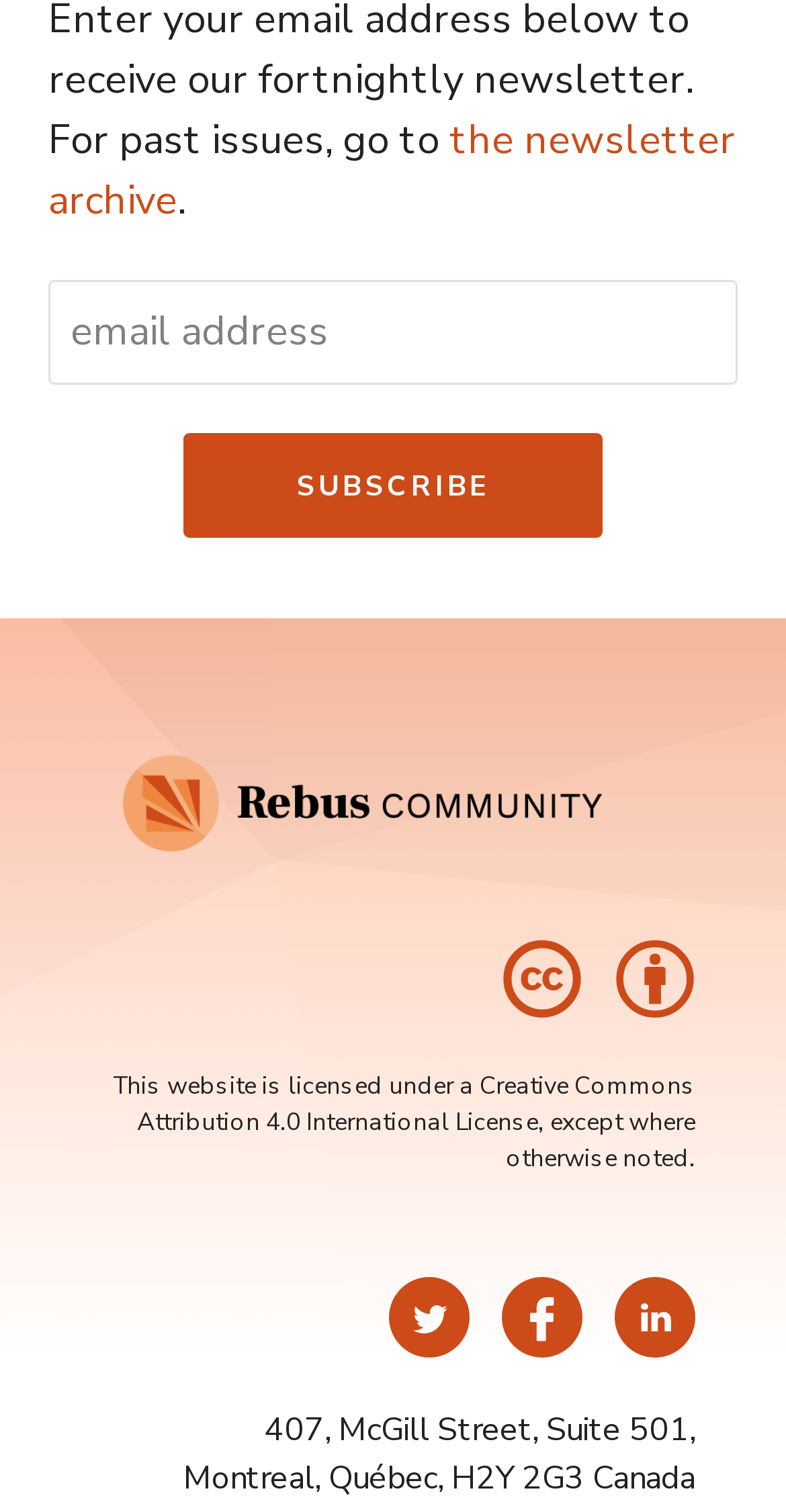Please respond in a single word or phrase: 
What is the purpose of the textbox?

Email address